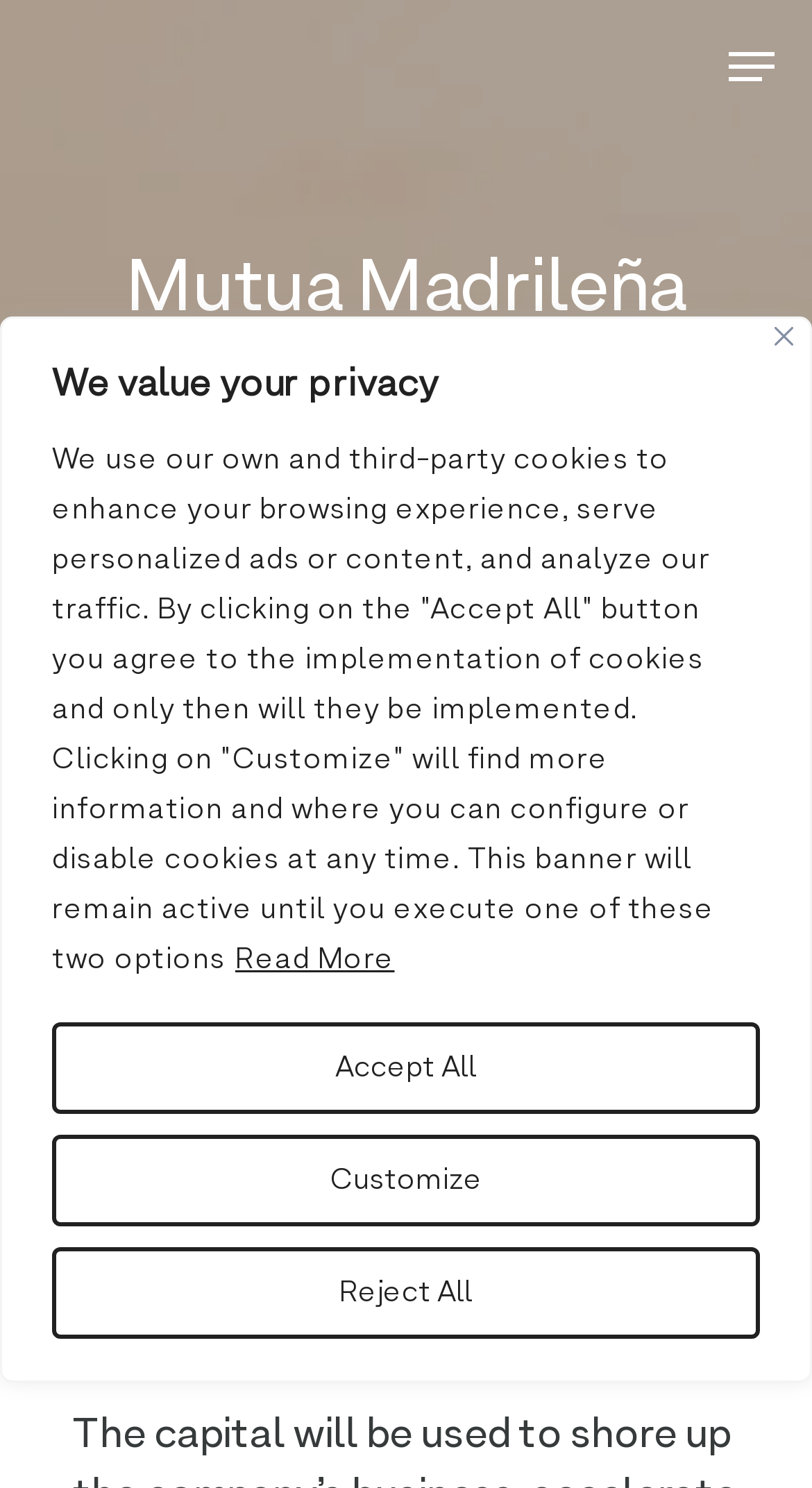Identify the bounding box coordinates for the UI element described as: "Customize".

[0.064, 0.763, 0.936, 0.824]